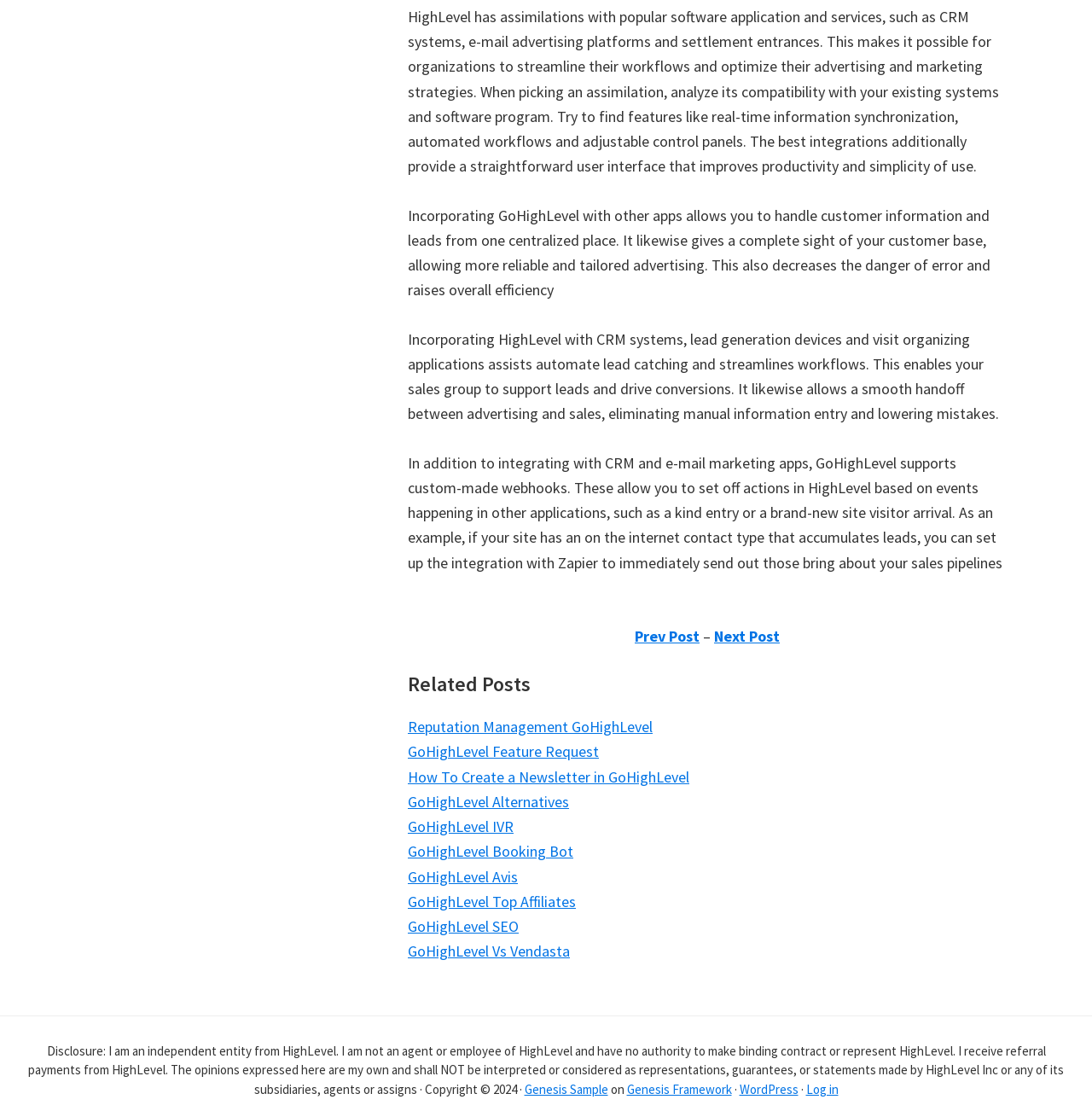Observe the image and answer the following question in detail: What is the benefit of integrating GoHighLevel with CRM systems?

According to the text, integrating GoHighLevel with CRM systems, lead generation devices, and visit scheduling applications helps automate lead catching and streamlines workflows, enabling the sales team to support leads and drive conversions.